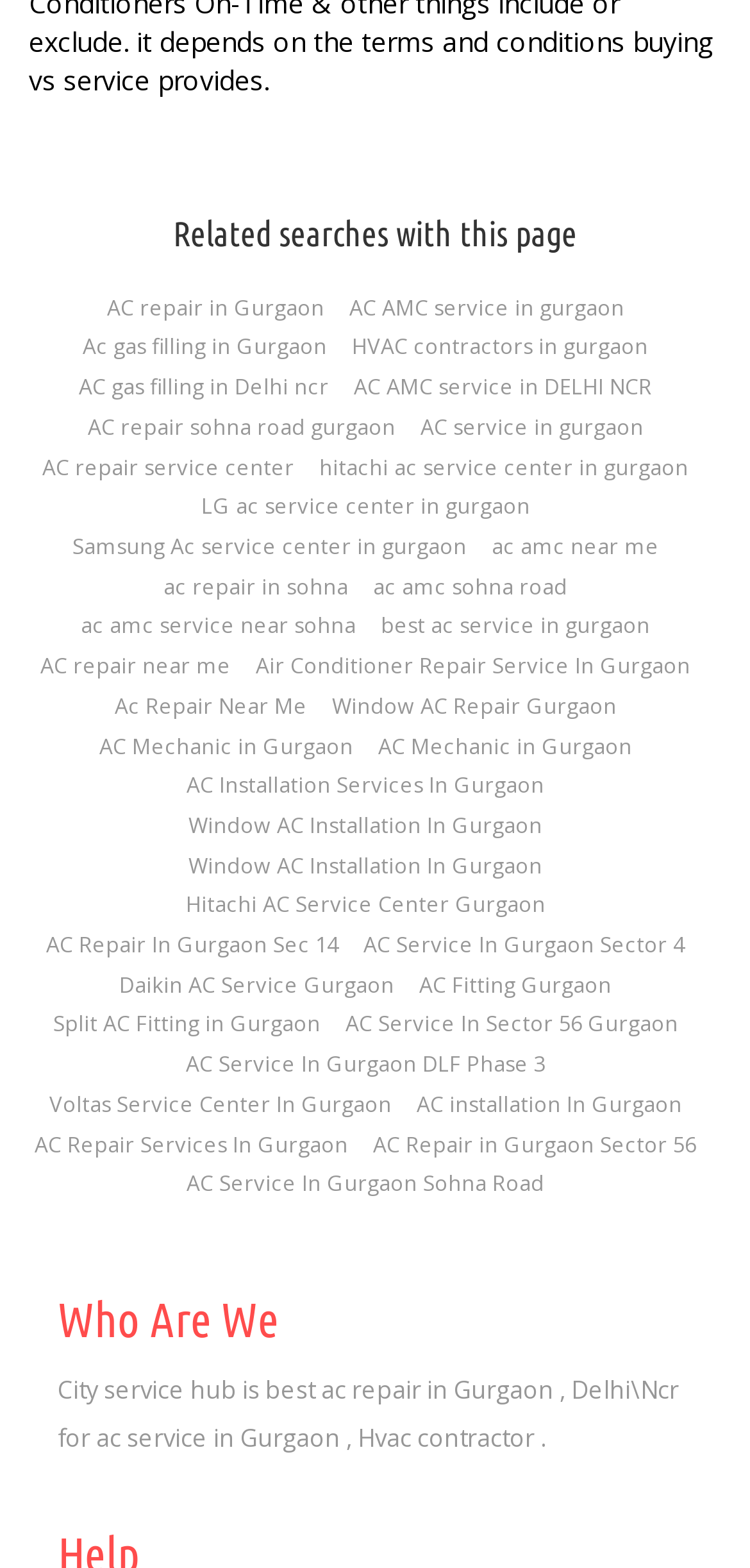Answer in one word or a short phrase: 
What is the name of the company providing AC repair services?

City service hub